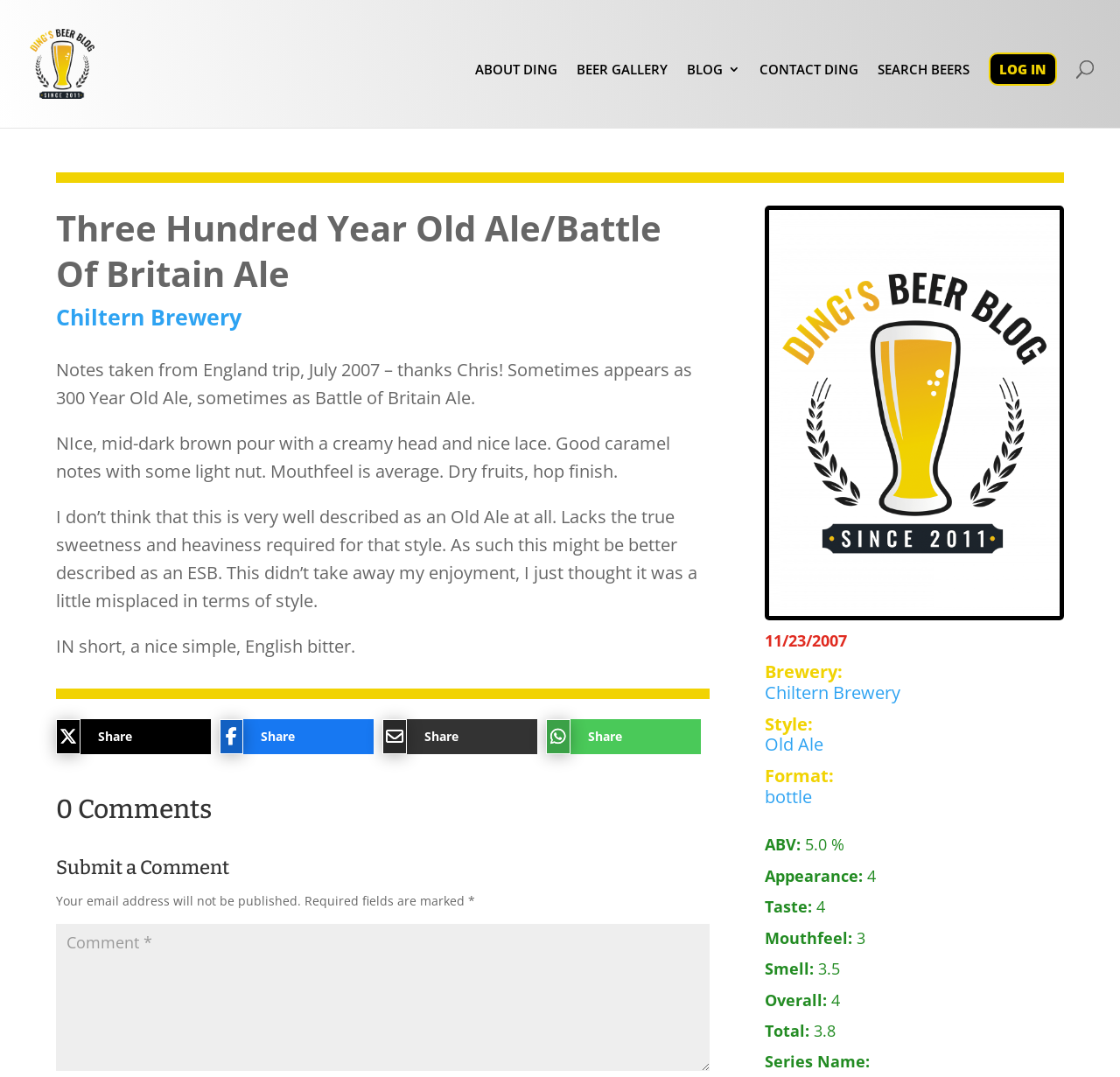Locate the bounding box coordinates of the area that needs to be clicked to fulfill the following instruction: "Go to the previous page". The coordinates should be in the format of four float numbers between 0 and 1, namely [left, top, right, bottom].

None